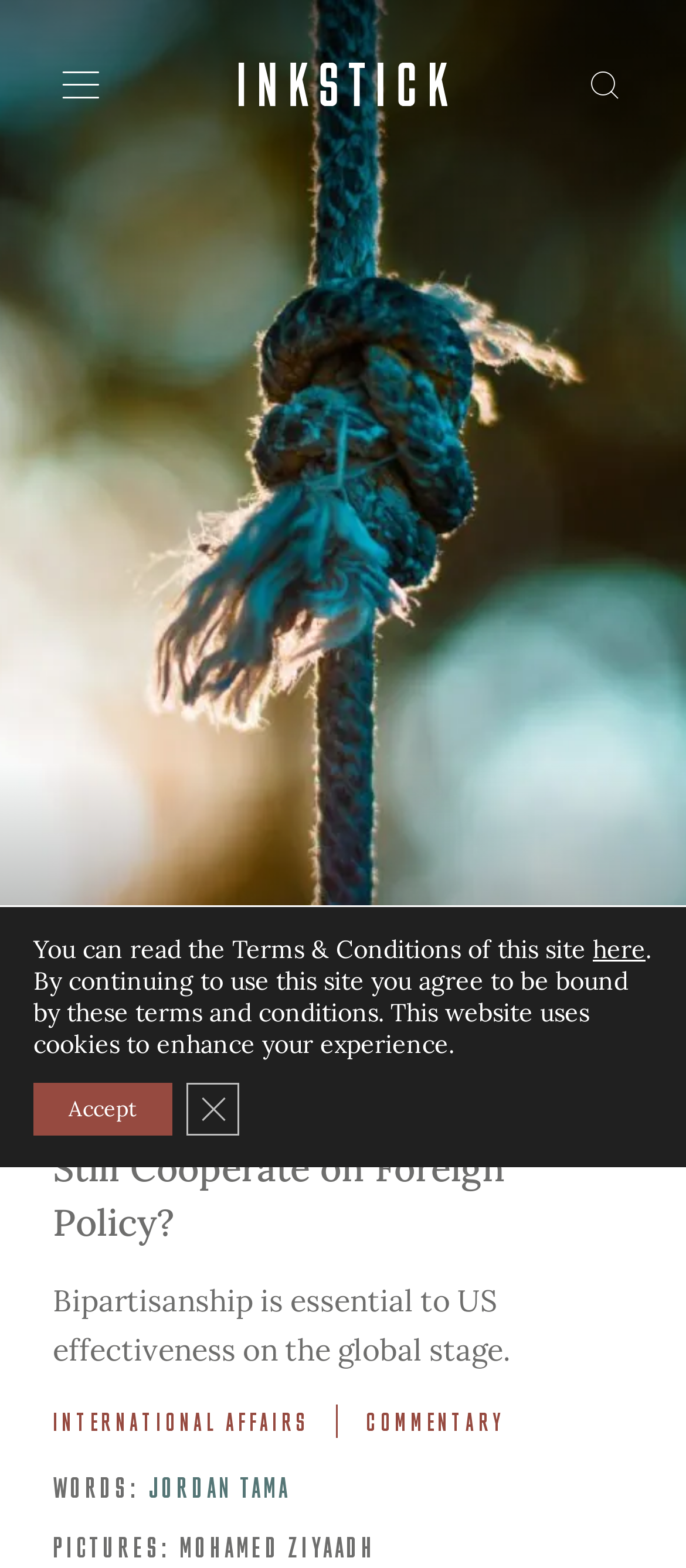Highlight the bounding box of the UI element that corresponds to this description: "Close GDPR Cookie Banner".

[0.272, 0.691, 0.349, 0.724]